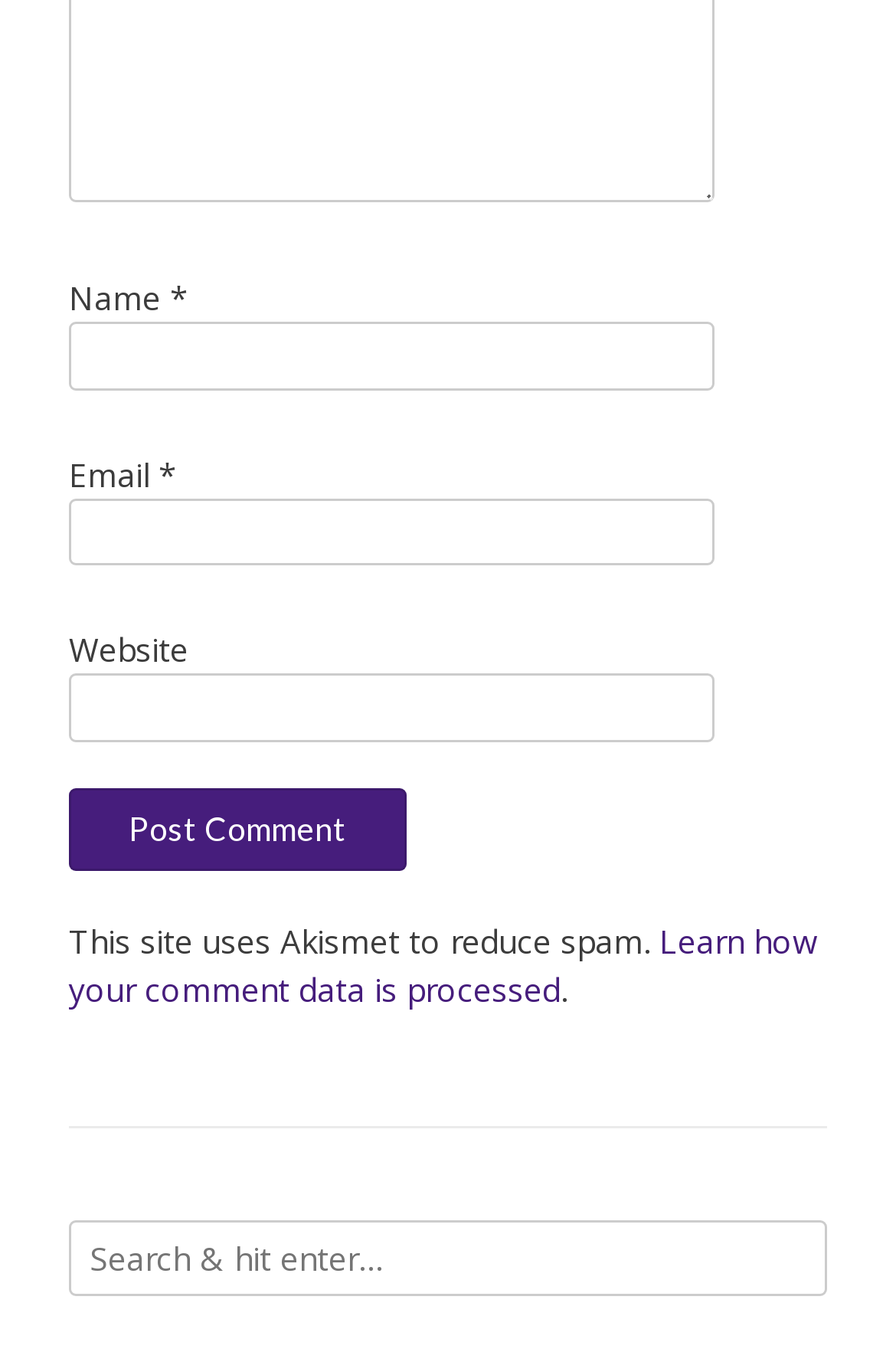What is the optional field for posting a comment?
Provide a detailed and well-explained answer to the question.

The webpage has a field for 'Website' that is not marked as required, indicating that users do not have to provide their website to post a comment. This field is optional.